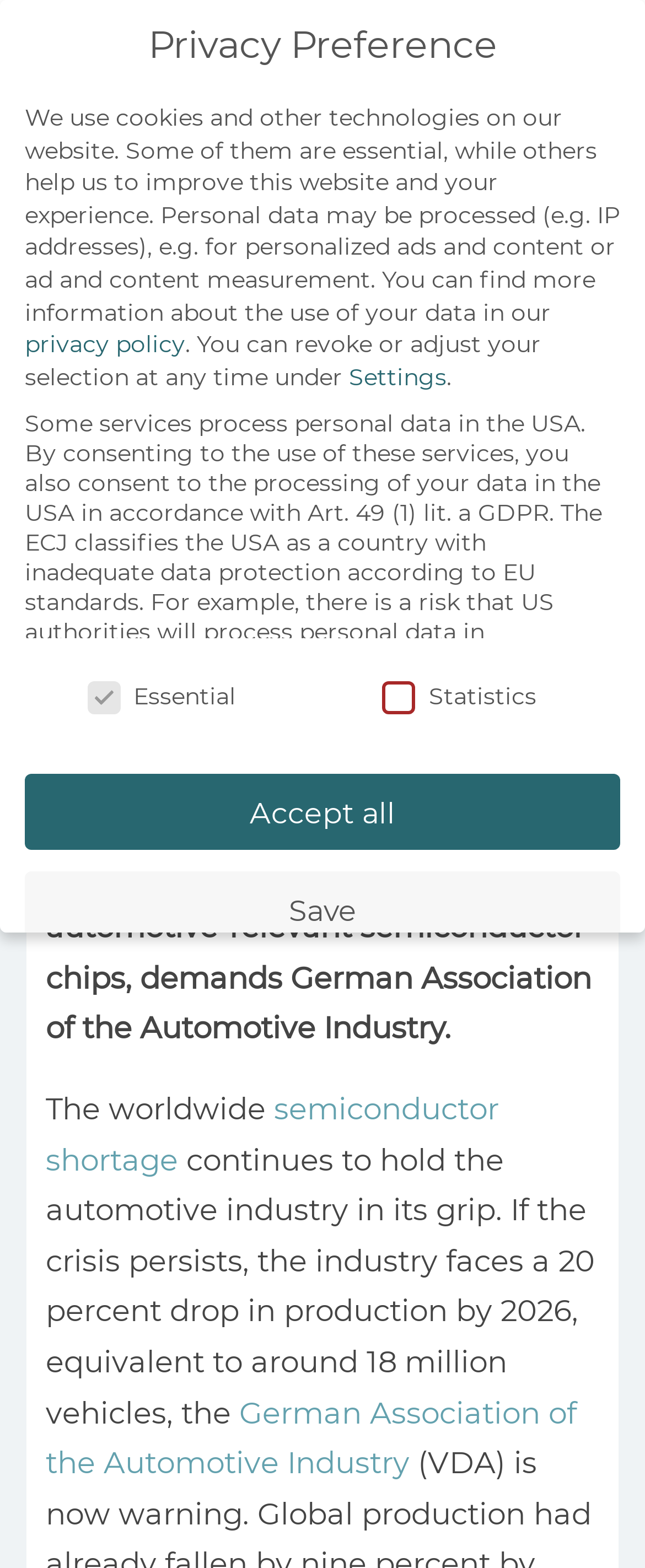What is the topic of the article?
Please use the image to provide an in-depth answer to the question.

I determined the topic of the article by reading the main heading and the first few sentences of the article, which mention the semiconductor shortage and its impact on the automotive industry.